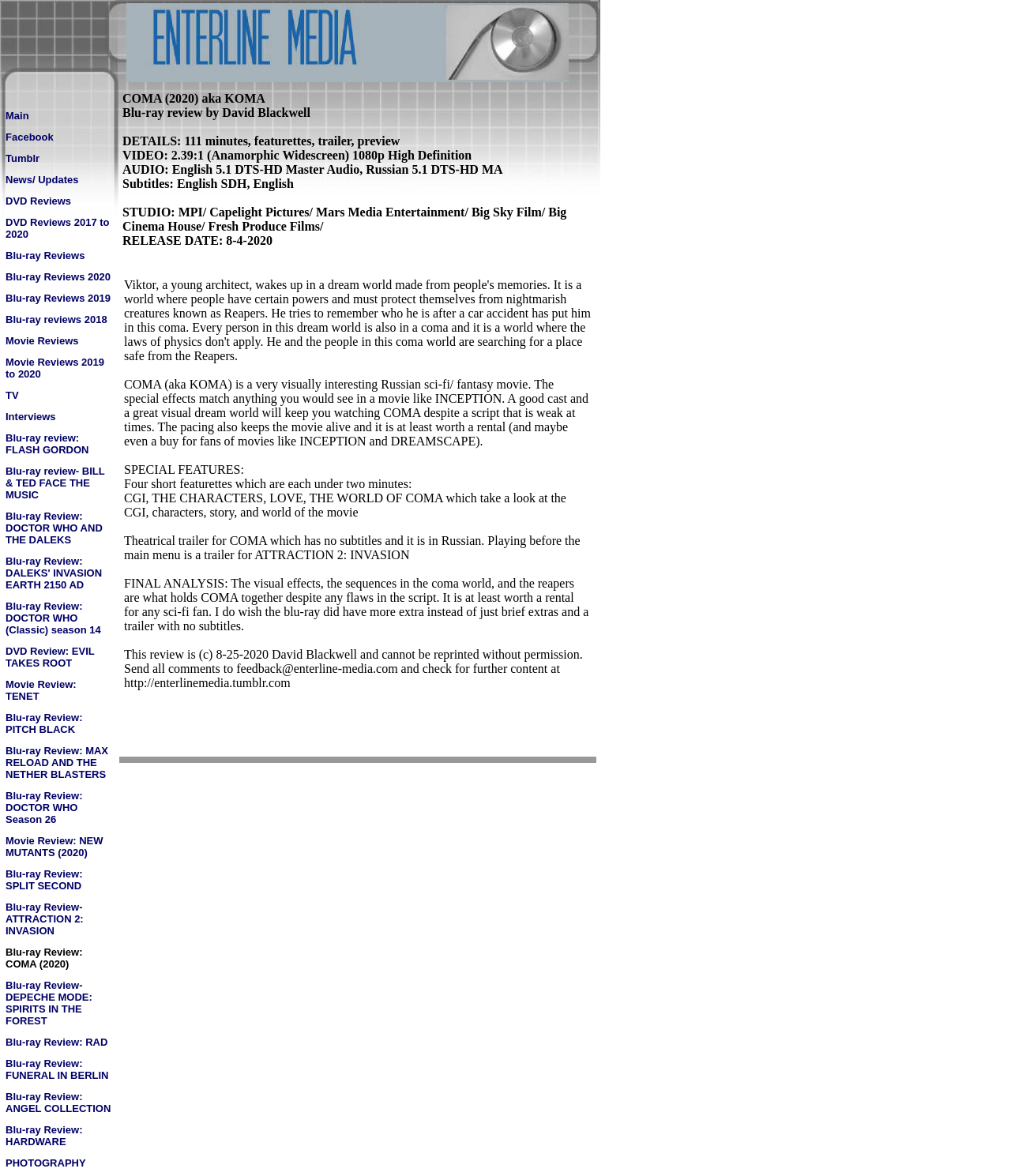Locate and provide the bounding box coordinates for the HTML element that matches this description: "PHOTOGRAPHY".

[0.005, 0.983, 0.085, 0.994]